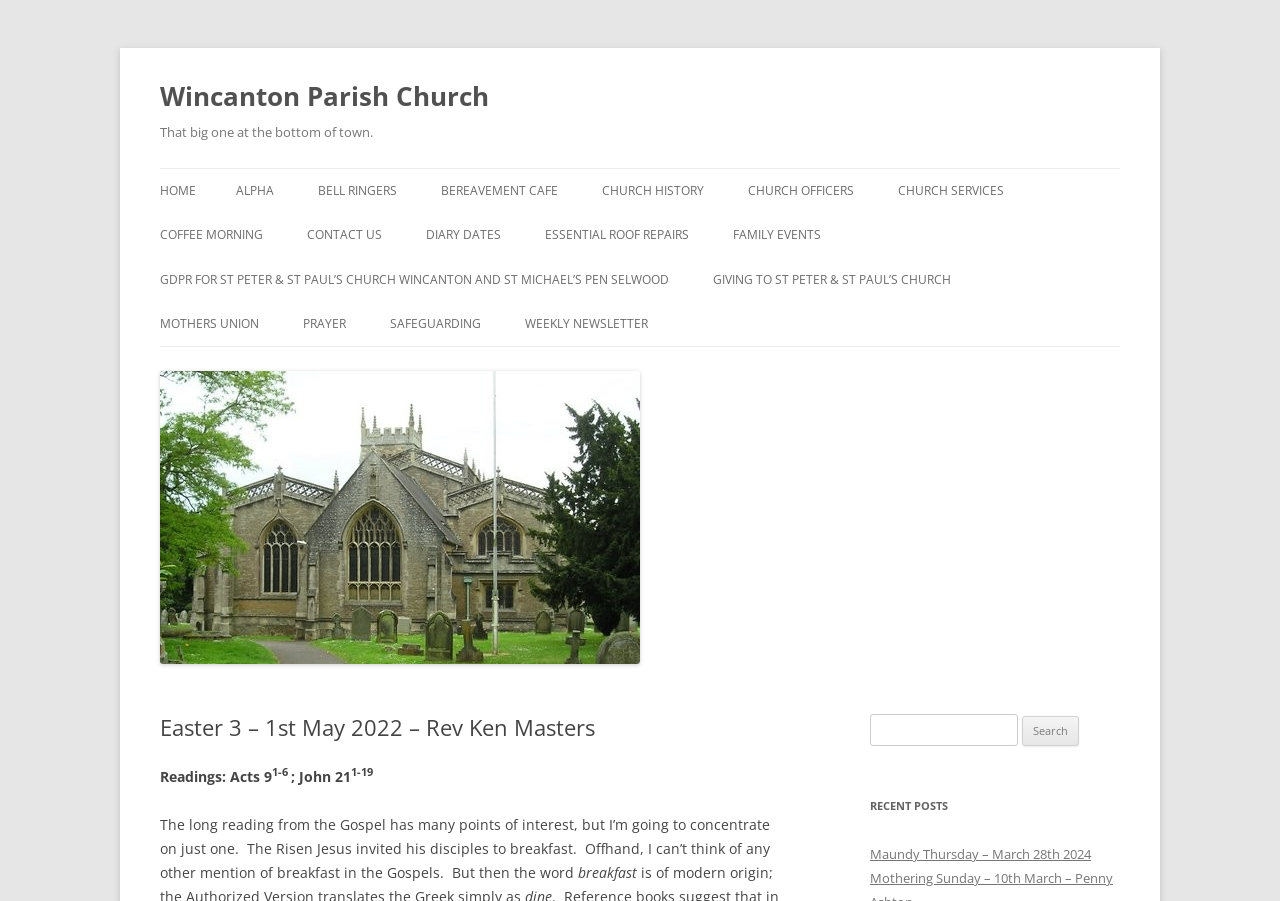Please determine the bounding box coordinates of the element to click on in order to accomplish the following task: "Read the Easter 3 sermon". Ensure the coordinates are four float numbers ranging from 0 to 1, i.e., [left, top, right, bottom].

[0.125, 0.793, 0.613, 0.822]